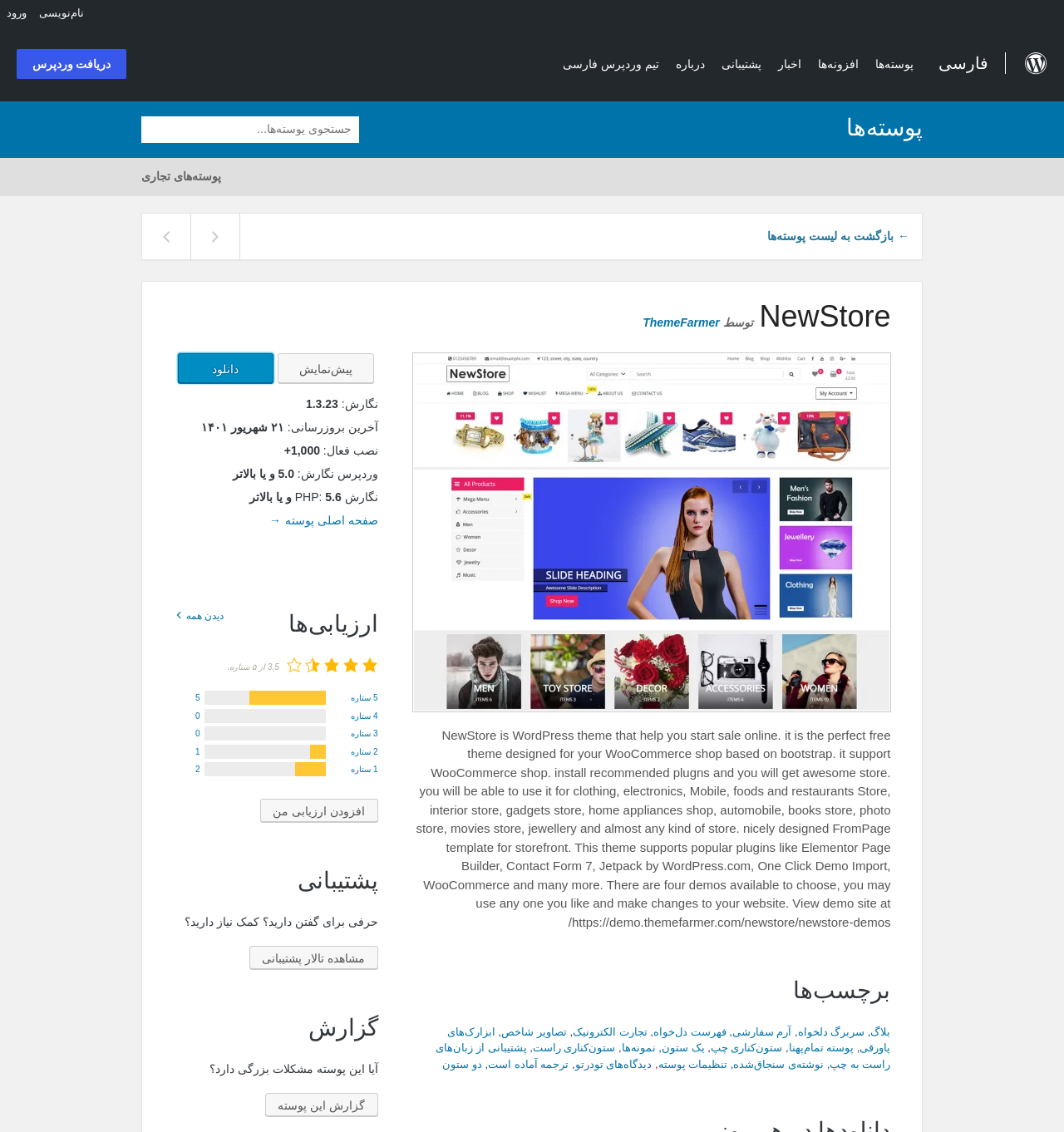What is the rating of this theme out of 5 stars?
Analyze the image and deliver a detailed answer to the question.

The rating of this theme can be found in the section that displays the ratings, which shows that the theme has an average rating of 3.5 out of 5 stars.